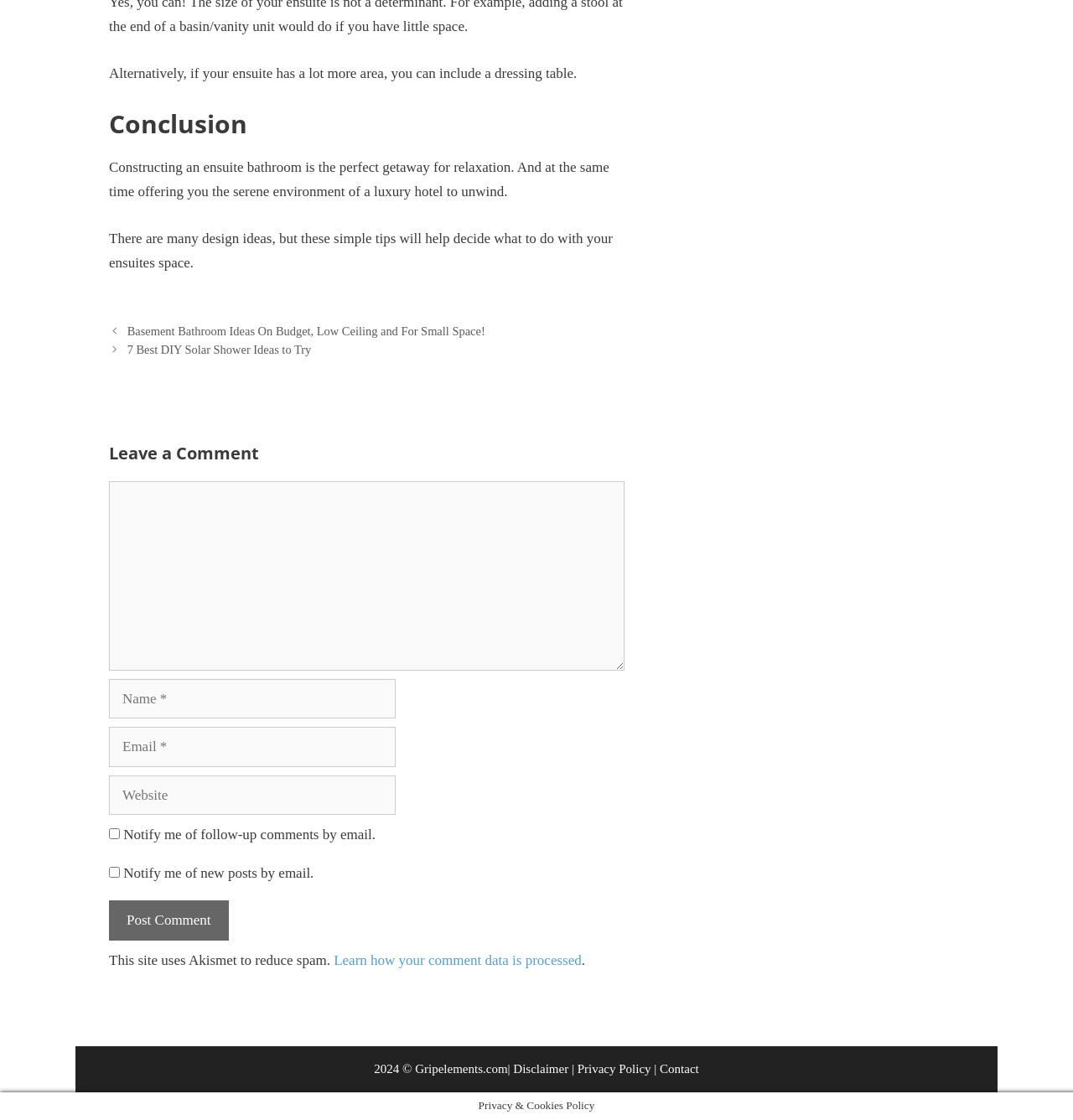Locate the bounding box coordinates of the clickable element to fulfill the following instruction: "Contact us". Provide the coordinates as four float numbers between 0 and 1 in the format [left, top, right, bottom].

None